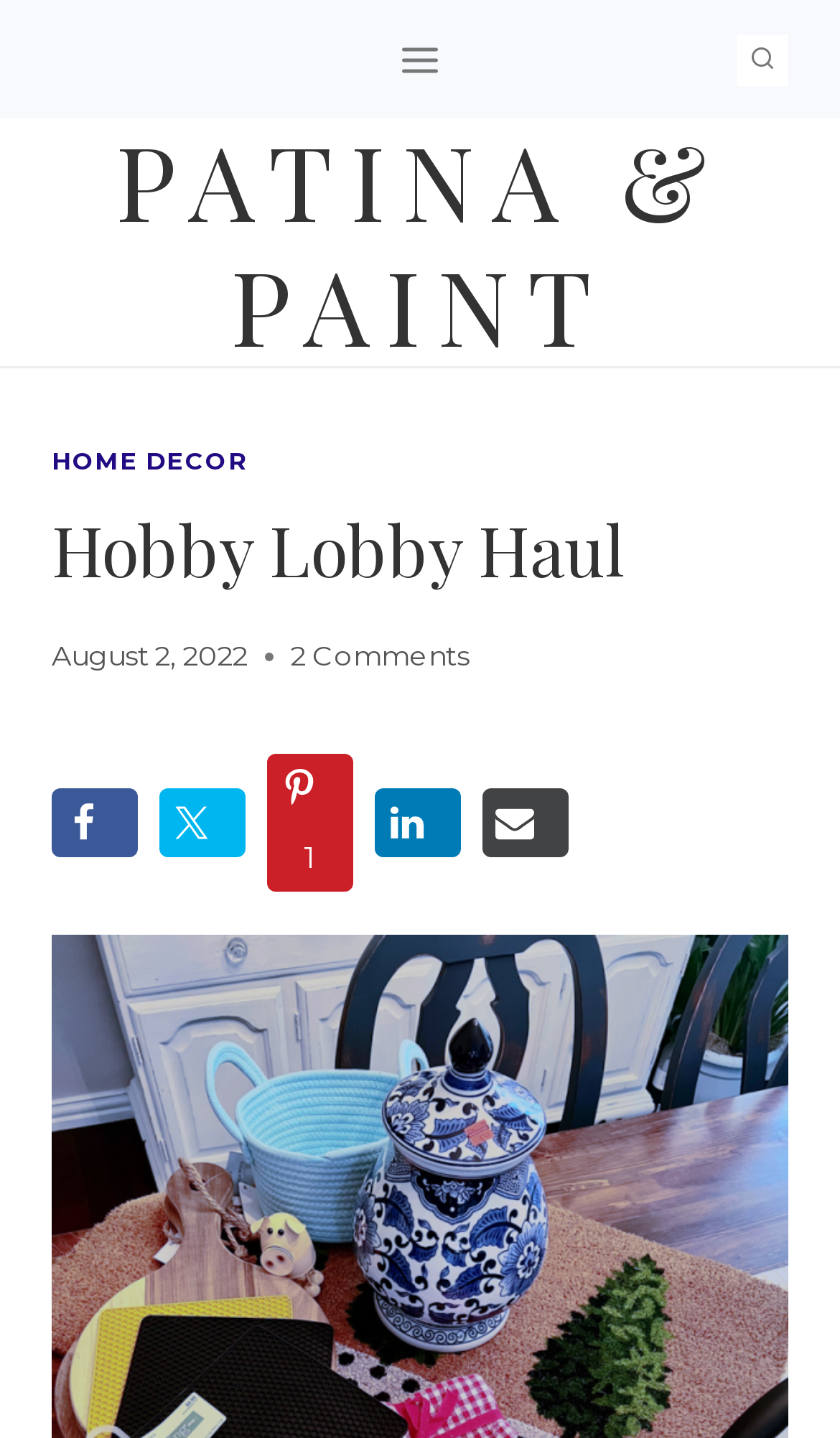Use a single word or phrase to answer the question:
What is the category of the post?

HOME DECOR